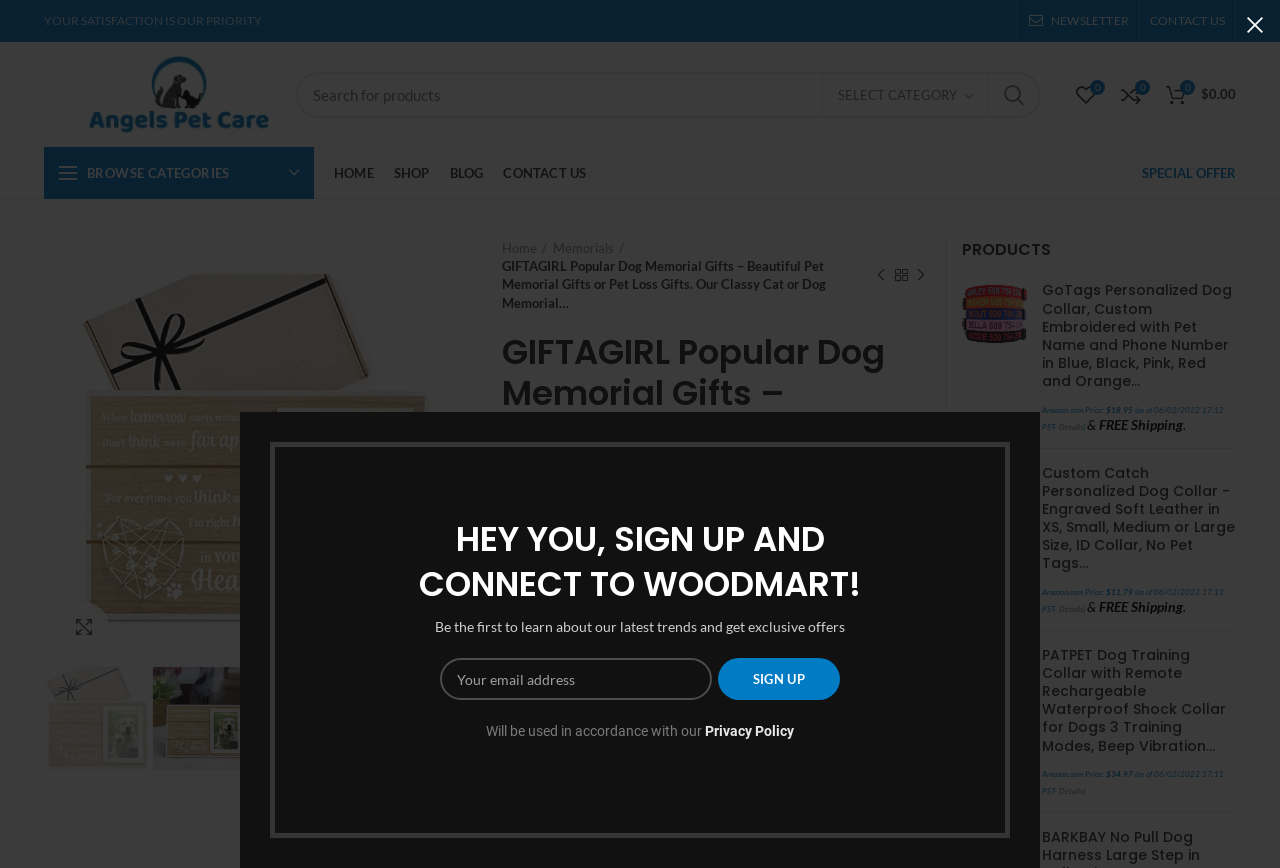What is the price of the product? Observe the screenshot and provide a one-word or short phrase answer.

$25.00